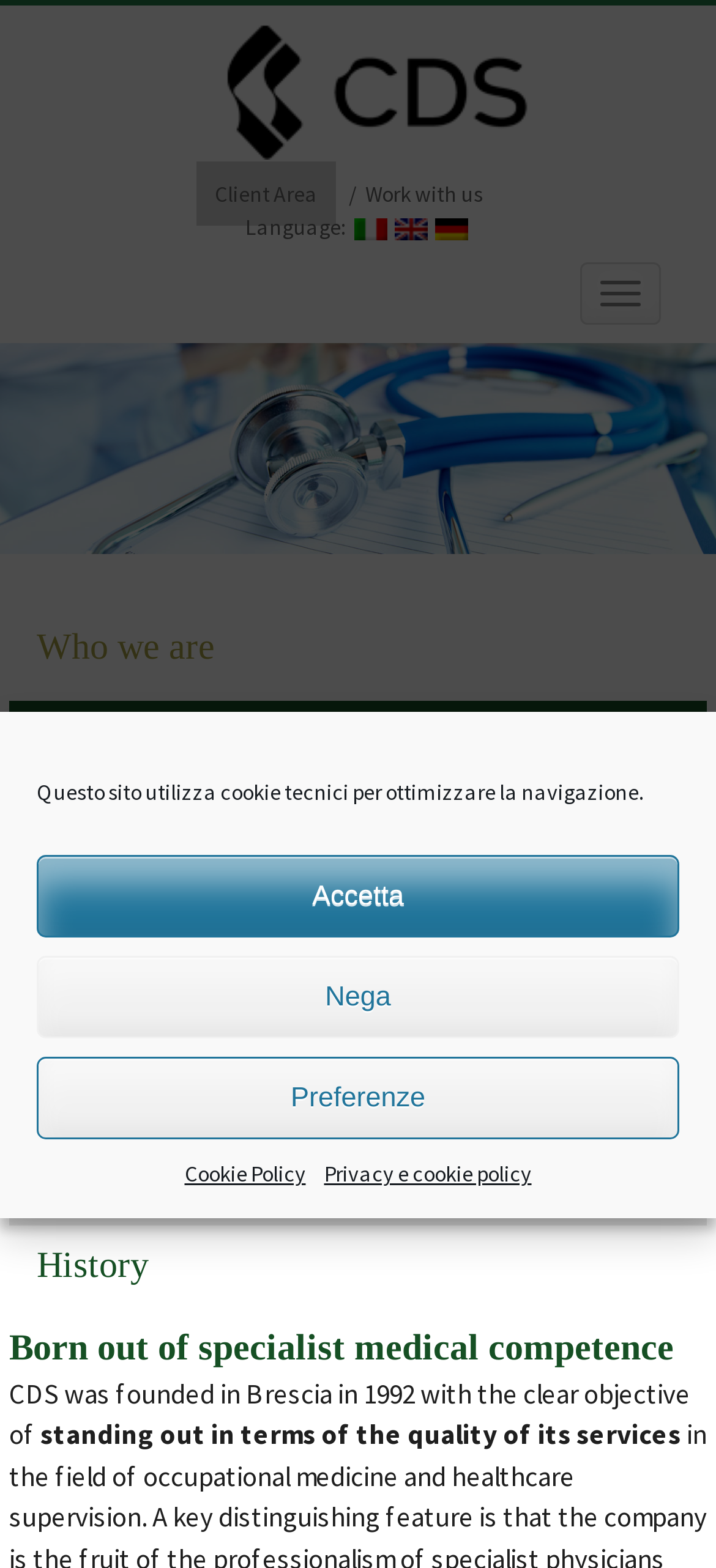Please identify the bounding box coordinates of the element's region that should be clicked to execute the following instruction: "Go to client area". The bounding box coordinates must be four float numbers between 0 and 1, i.e., [left, top, right, bottom].

[0.3, 0.115, 0.444, 0.132]